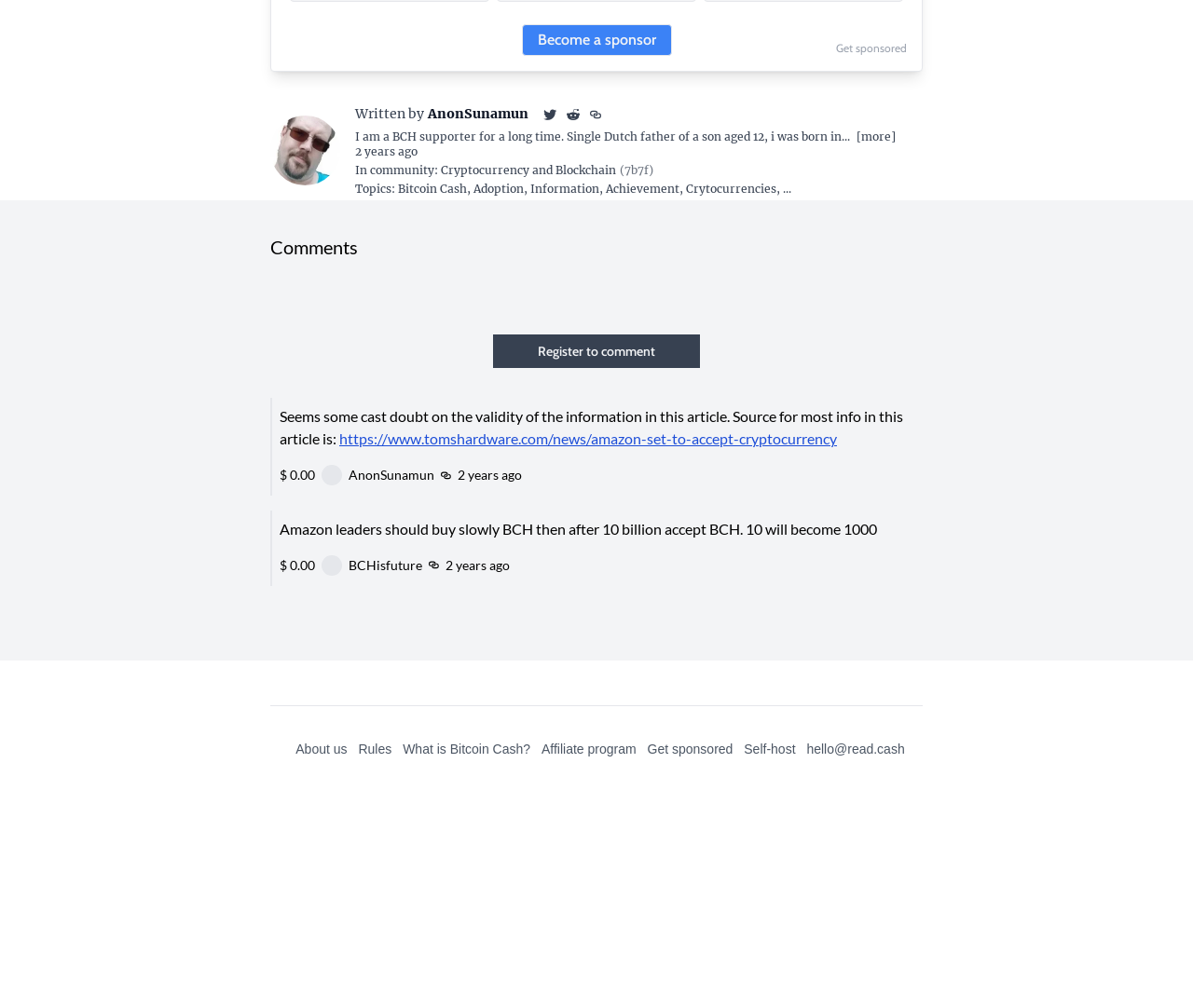Who is the author of the article?
Using the image as a reference, give an elaborate response to the question.

The author of the article is mentioned in the text 'Written by' followed by a link 'AnonSunamun', which indicates that AnonSunamun is the author of the article.